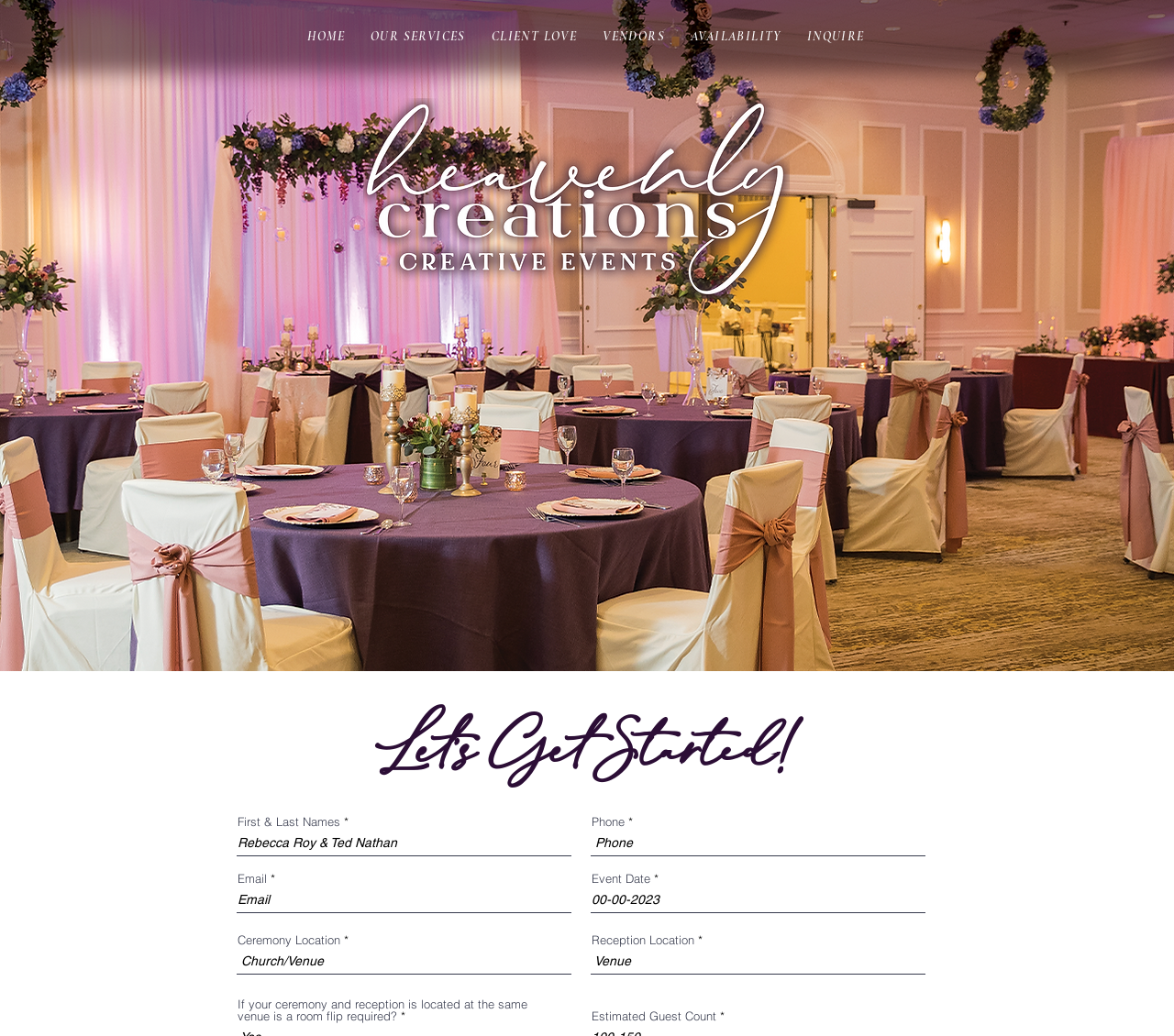Find the headline of the webpage and generate its text content.

Milwaukee Wedding Decorator